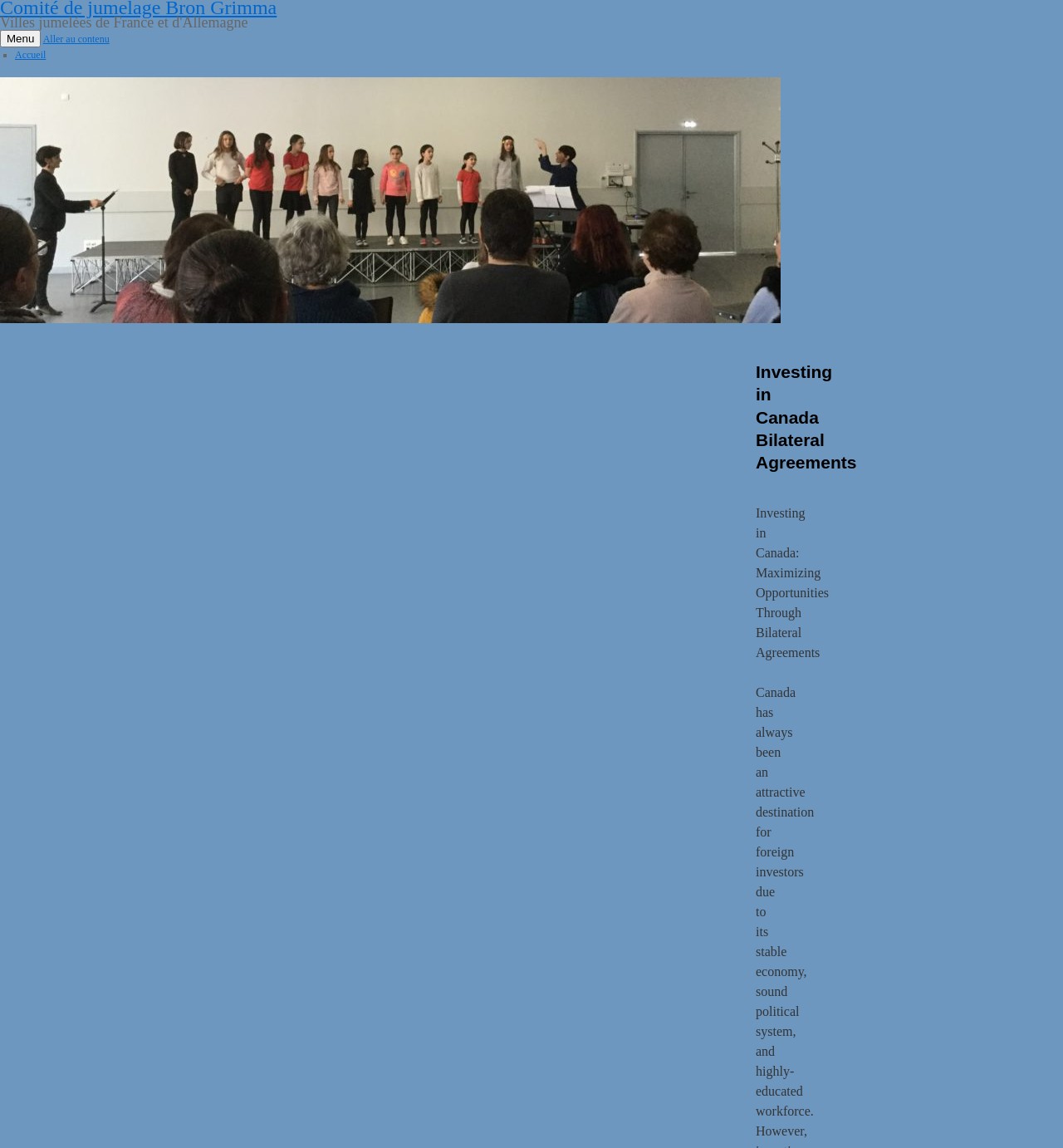Answer the question with a brief word or phrase:
What is the link below the button?

Aller au contenu